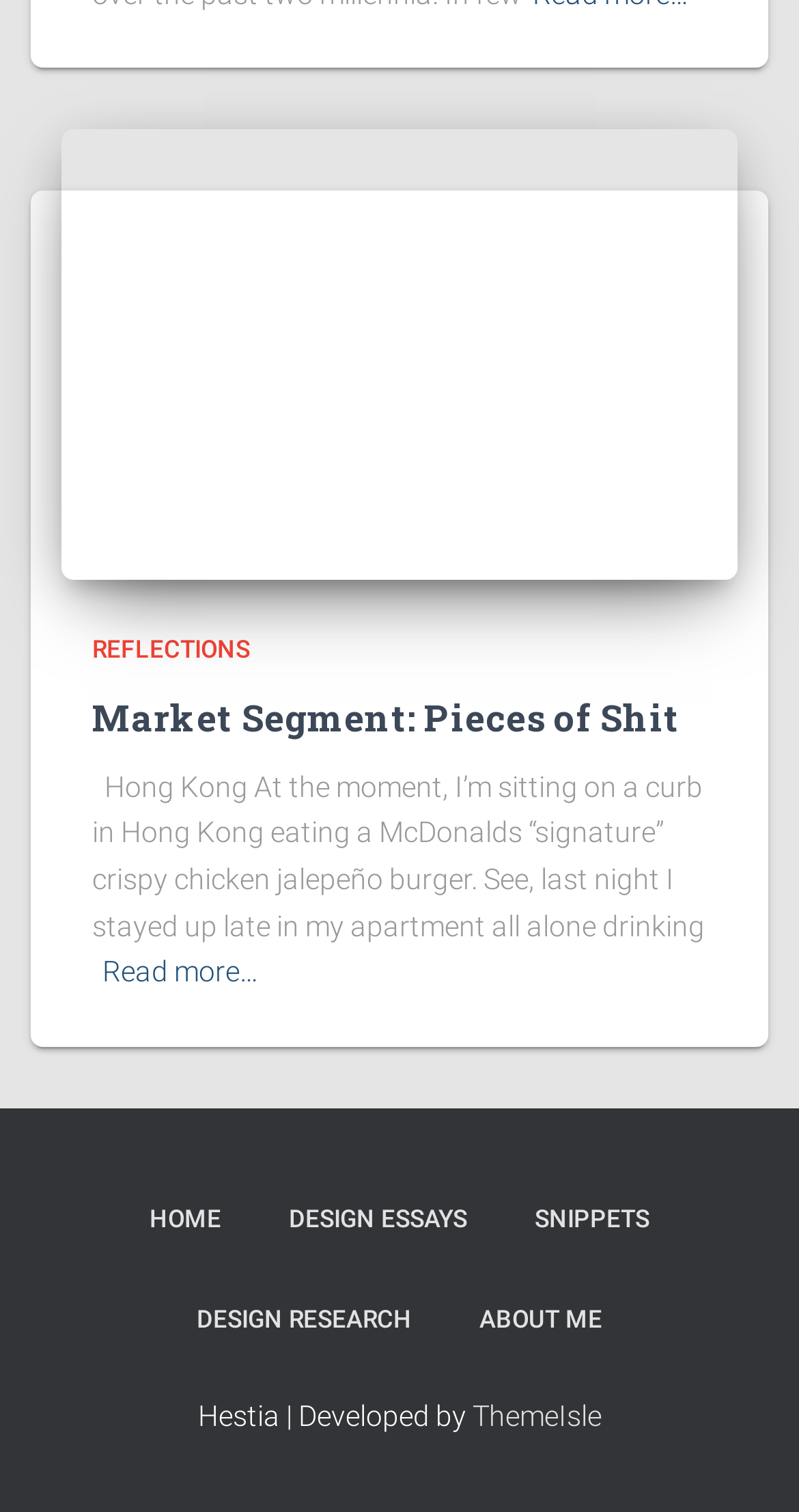Can you show the bounding box coordinates of the region to click on to complete the task described in the instruction: "Learn more about the author by clicking on 'ABOUT ME'"?

[0.562, 0.841, 0.792, 0.908]